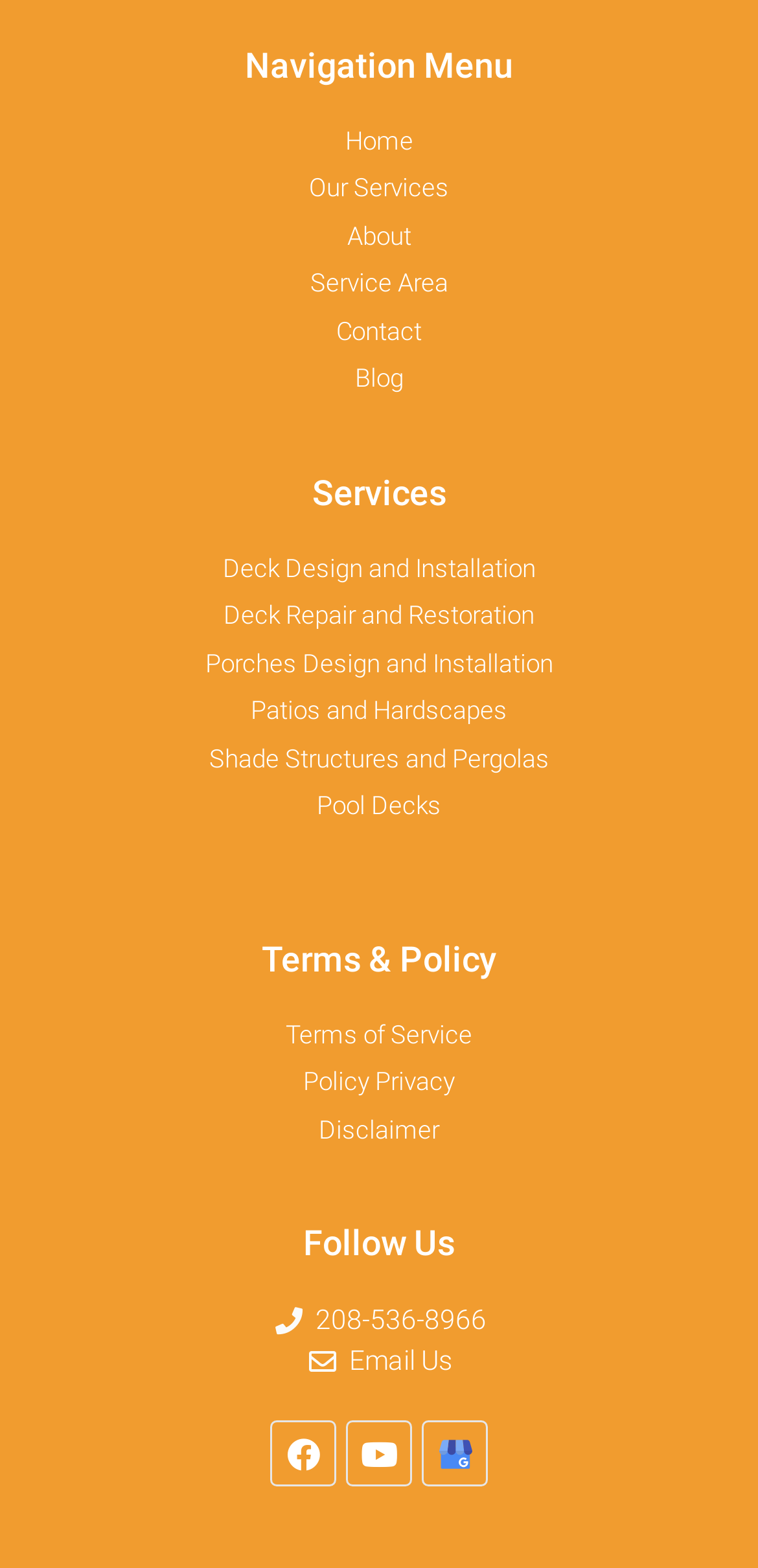With reference to the screenshot, provide a detailed response to the question below:
What is the main category of services offered?

Based on the links under the 'Services' heading, it appears that the main category of services offered by this company is related to deck design, installation, repair, and restoration, as well as other outdoor structures such as porches, patios, and shade structures.